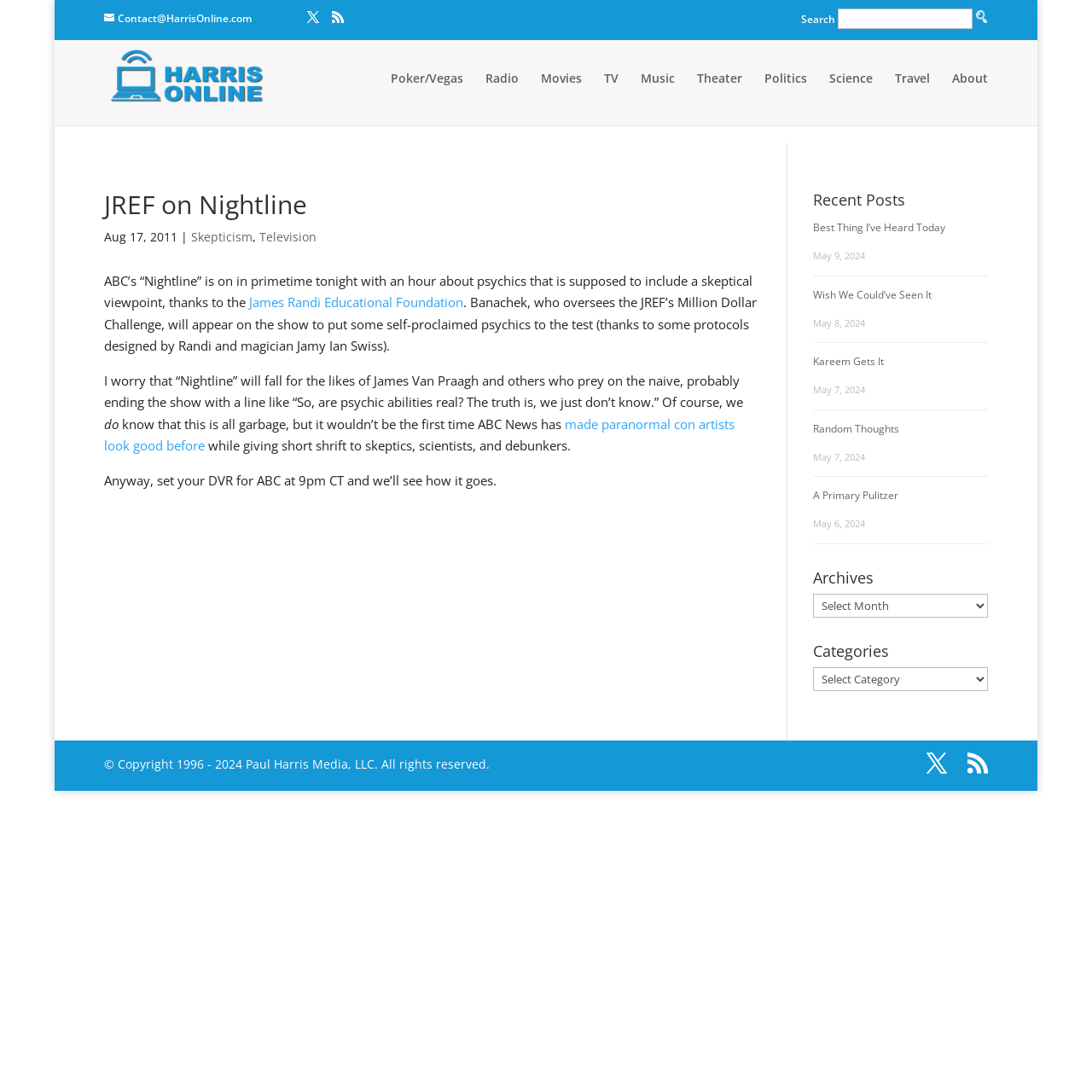Please specify the bounding box coordinates for the clickable region that will help you carry out the instruction: "Read about JREF on Nightline".

[0.095, 0.176, 0.696, 0.207]